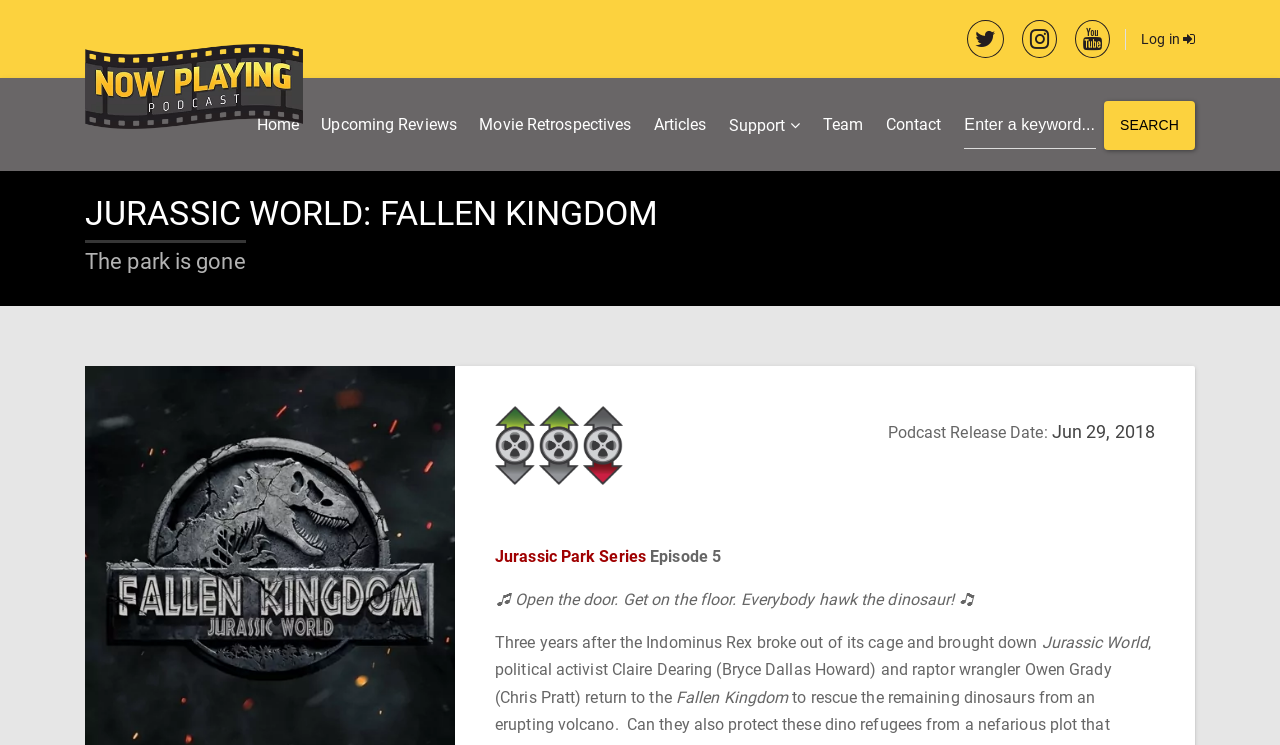What is the name of the series mentioned in the text? Refer to the image and provide a one-word or short phrase answer.

Jurassic Park Series